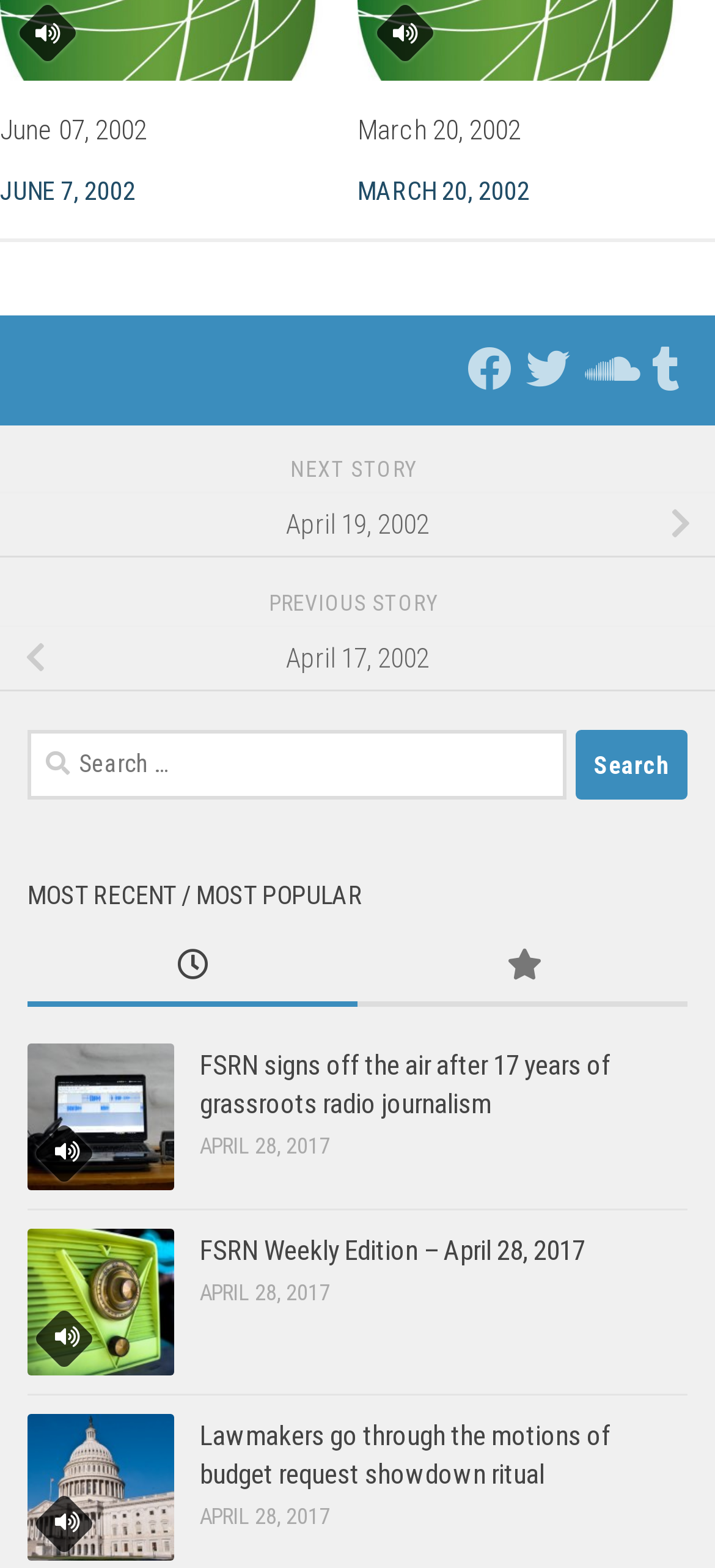Using the webpage screenshot and the element description Home, determine the bounding box coordinates. Specify the coordinates in the format (top-left x, top-left y, bottom-right x, bottom-right y) with values ranging from 0 to 1.

None